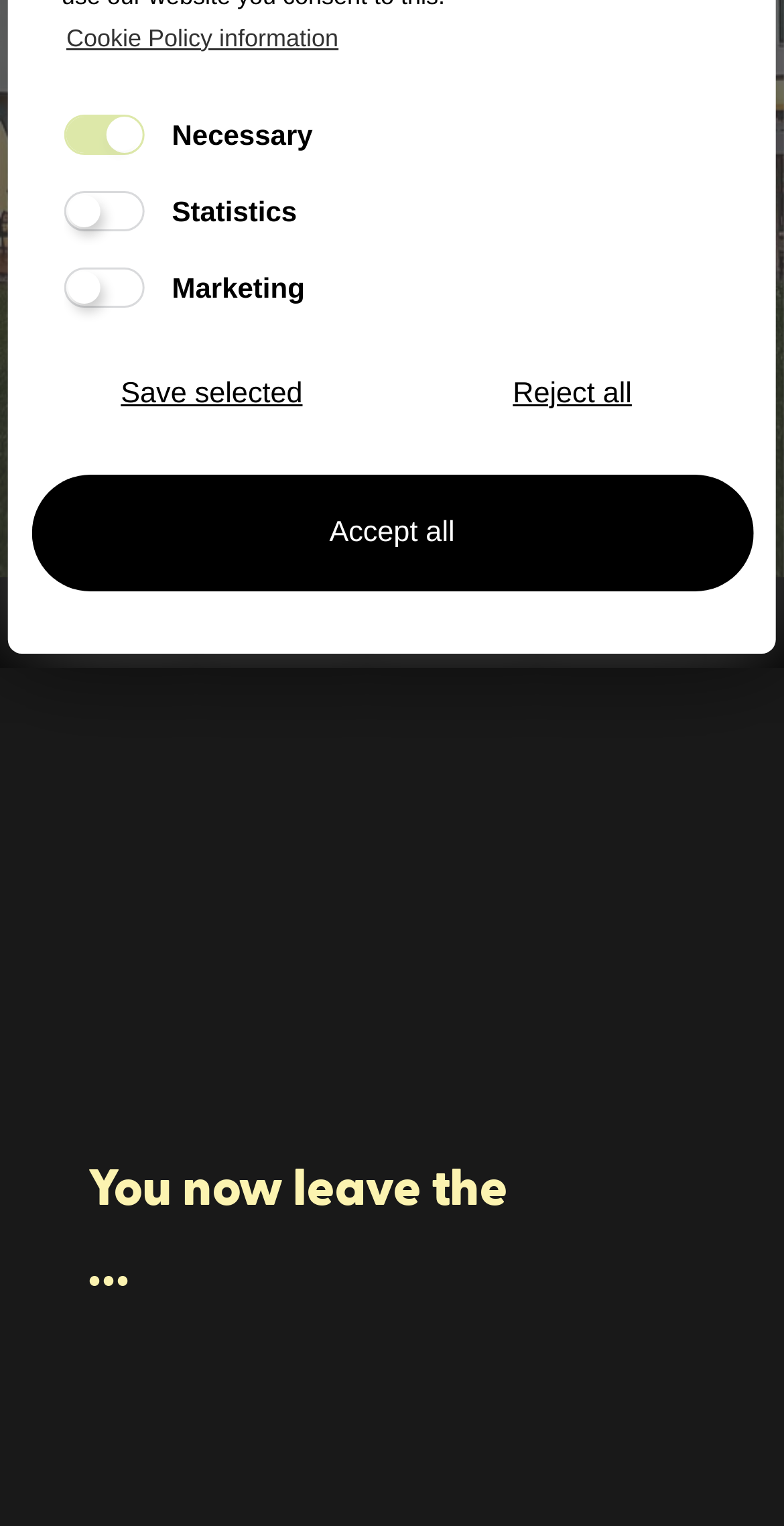Locate the bounding box of the UI element with the following description: "Yoga".

[0.026, 0.265, 0.867, 0.324]